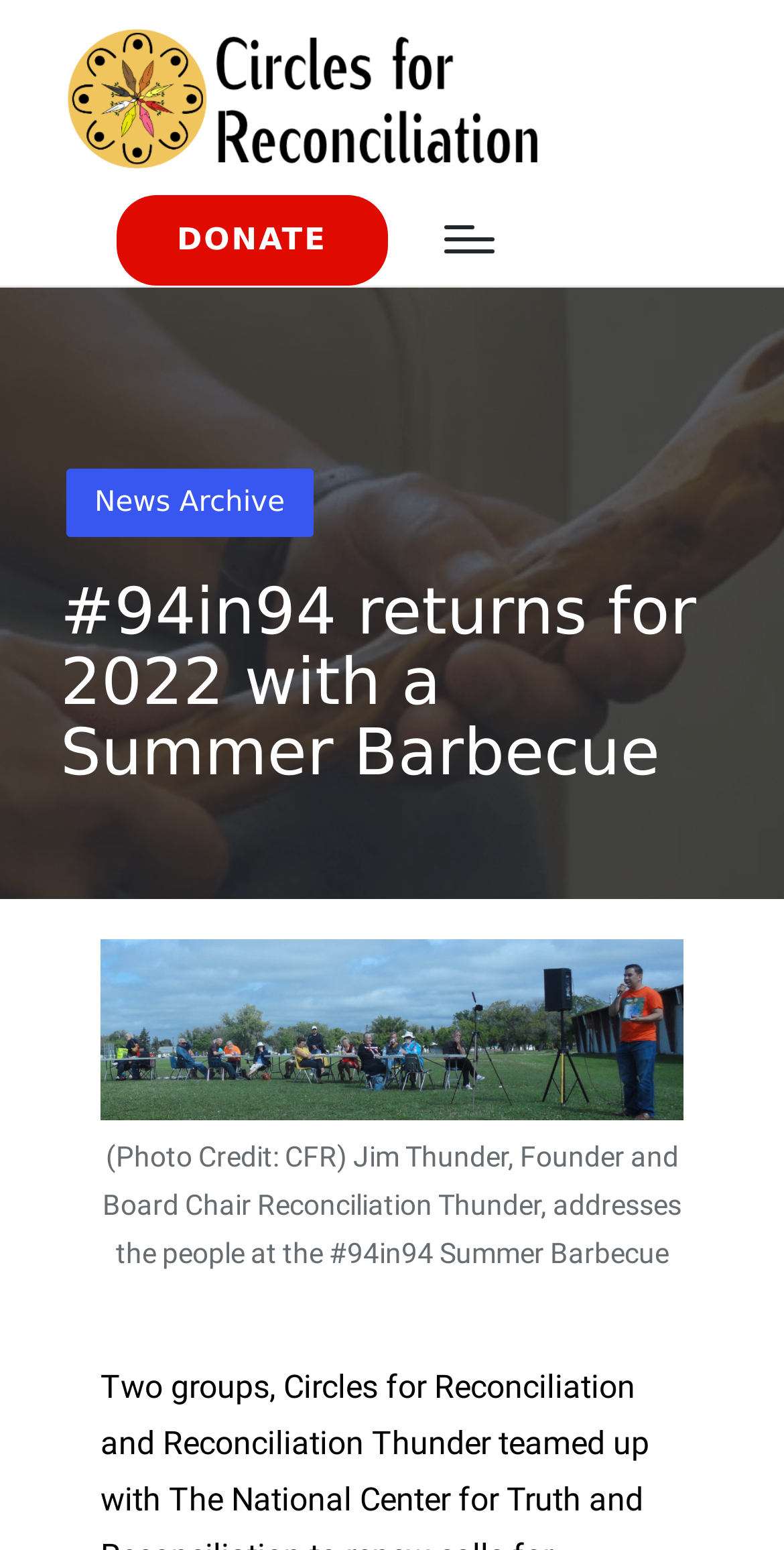Give a comprehensive overview of the webpage, including key elements.

The webpage appears to be an event page for the "#94in94 returns for 2022 with a Summer Barbecue" organized by Circles for Reconciliation. At the top left, there is a link to the organization's website, accompanied by a small image with the same name. Below this, there are two prominent buttons: "DONATE" and "Menu", which controls the primary navigation menu.

The main content of the page is headed by a title "#94in94 returns for 2022 with a Summer Barbecue", which is centered near the top of the page. Below the title, there is a link to the "News Archive" section. The main attraction of the page is a large figure, taking up most of the page's width, with a caption describing a photo of Jim Thunder, Founder and Board Chair Reconciliation Thunder, addressing the people at the #94in94 Summer Barbecue. The caption also credits the photo to CFR.

At the bottom right of the page, there is a "Scroll to Top" link, allowing users to quickly navigate back to the top of the page. Overall, the page has a simple and clean layout, with a focus on promoting the event and providing easy navigation.